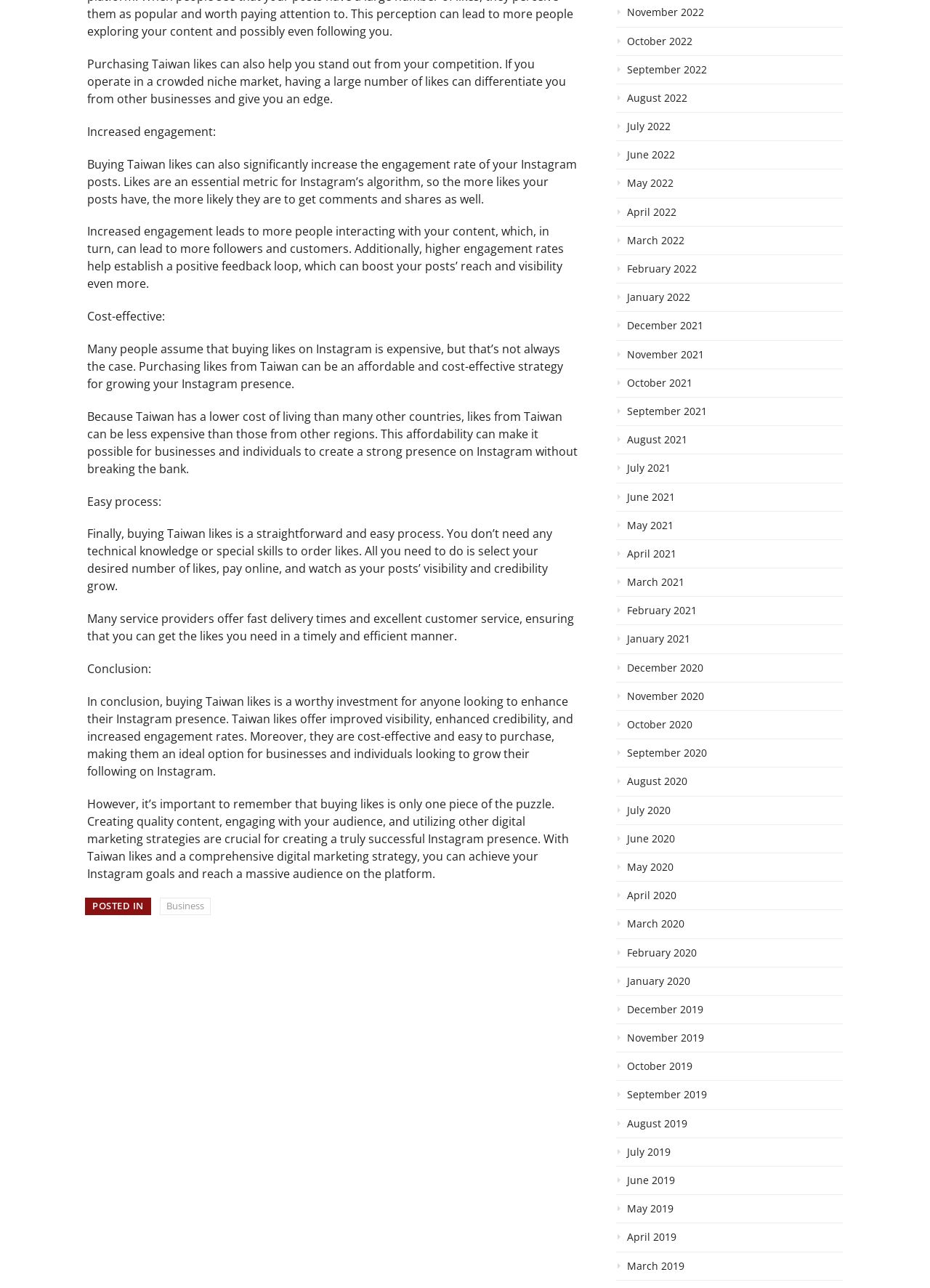Provide a one-word or one-phrase answer to the question:
What is the advantage of buying likes from Taiwan?

Cost-effective